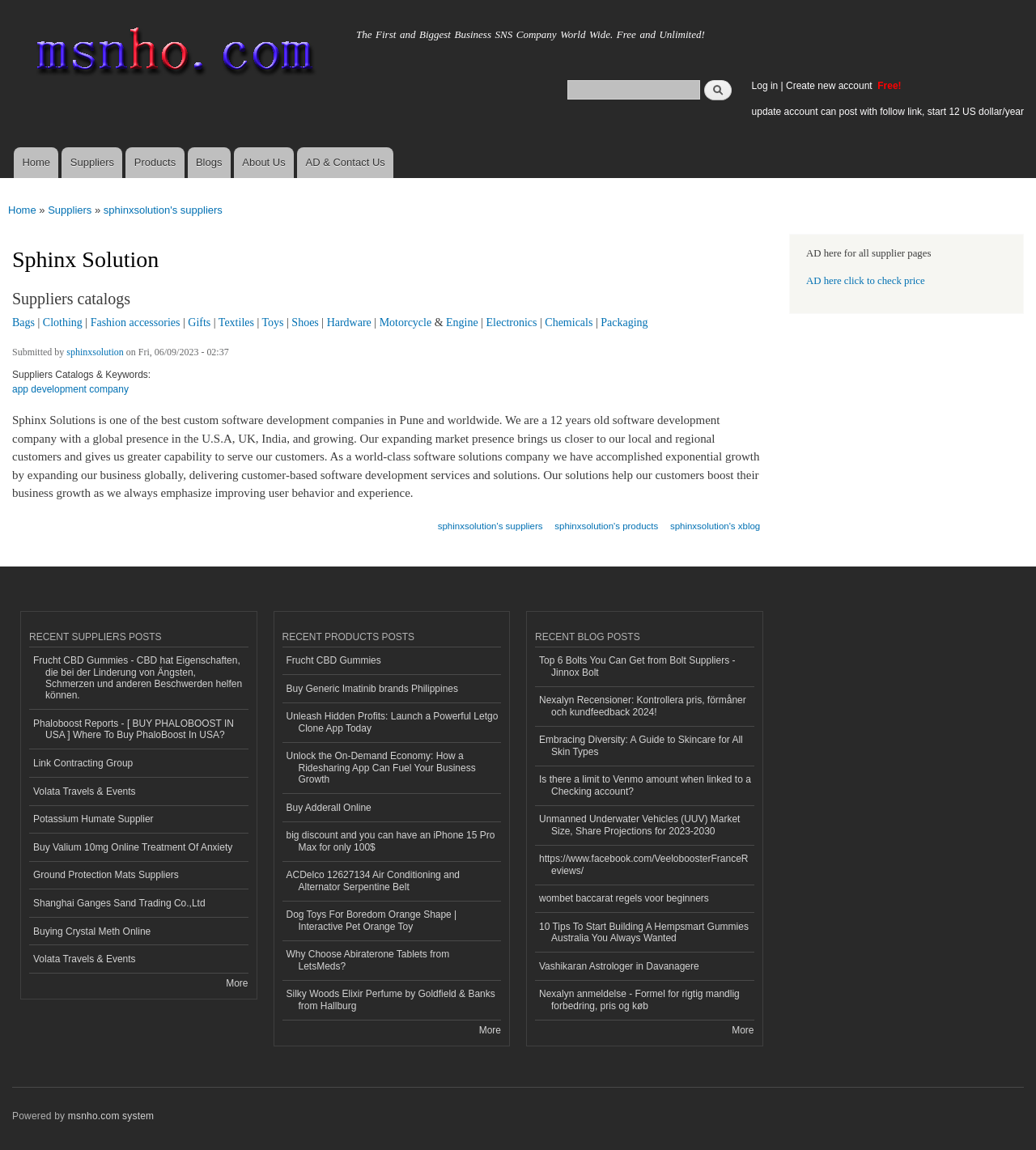Pinpoint the bounding box coordinates of the clickable element to carry out the following instruction: "View recent suppliers posts."

[0.028, 0.547, 0.239, 0.563]